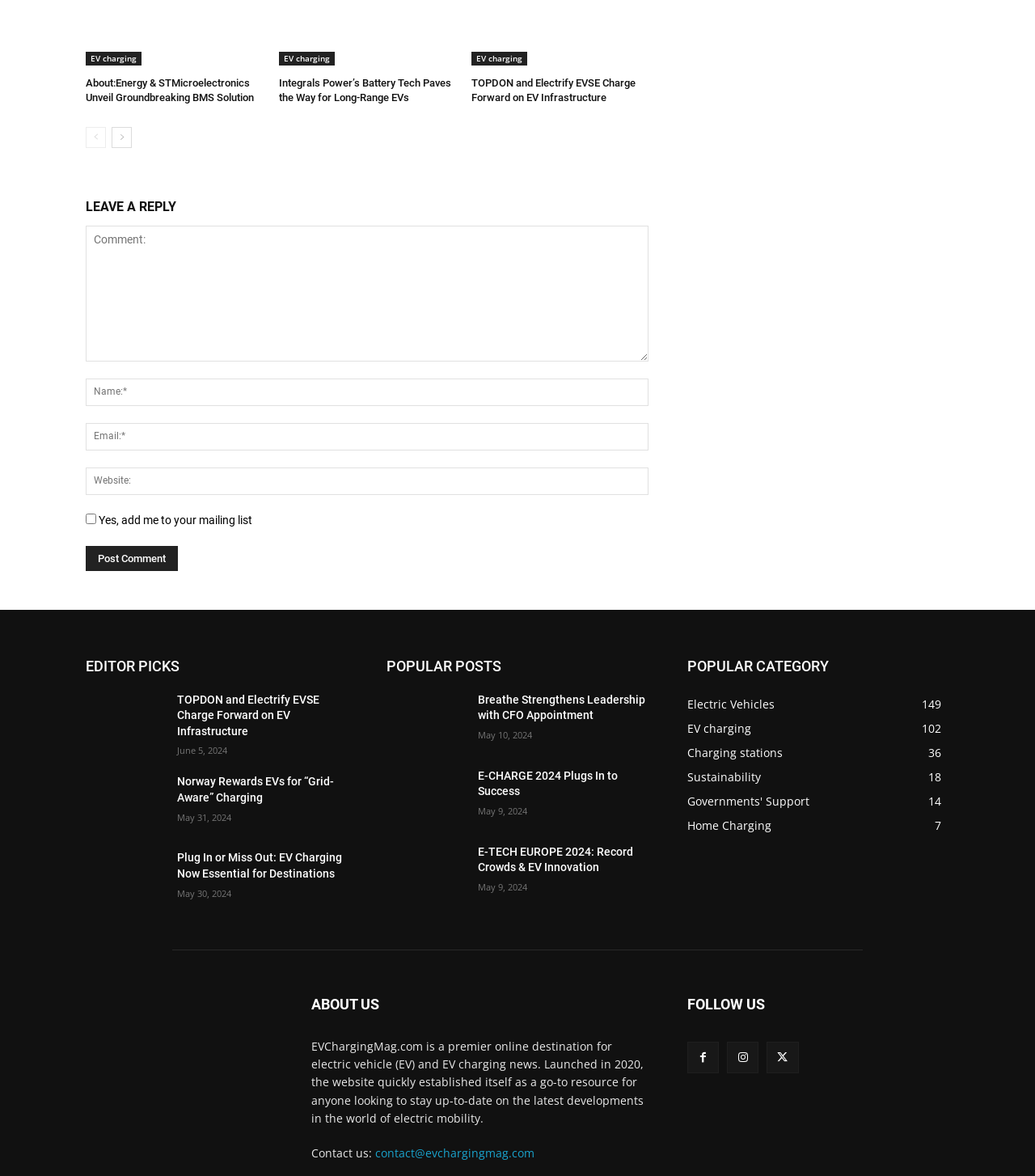Please specify the bounding box coordinates of the clickable region necessary for completing the following instruction: "Click on the 'EV charging' link". The coordinates must consist of four float numbers between 0 and 1, i.e., [left, top, right, bottom].

[0.083, 0.044, 0.137, 0.056]